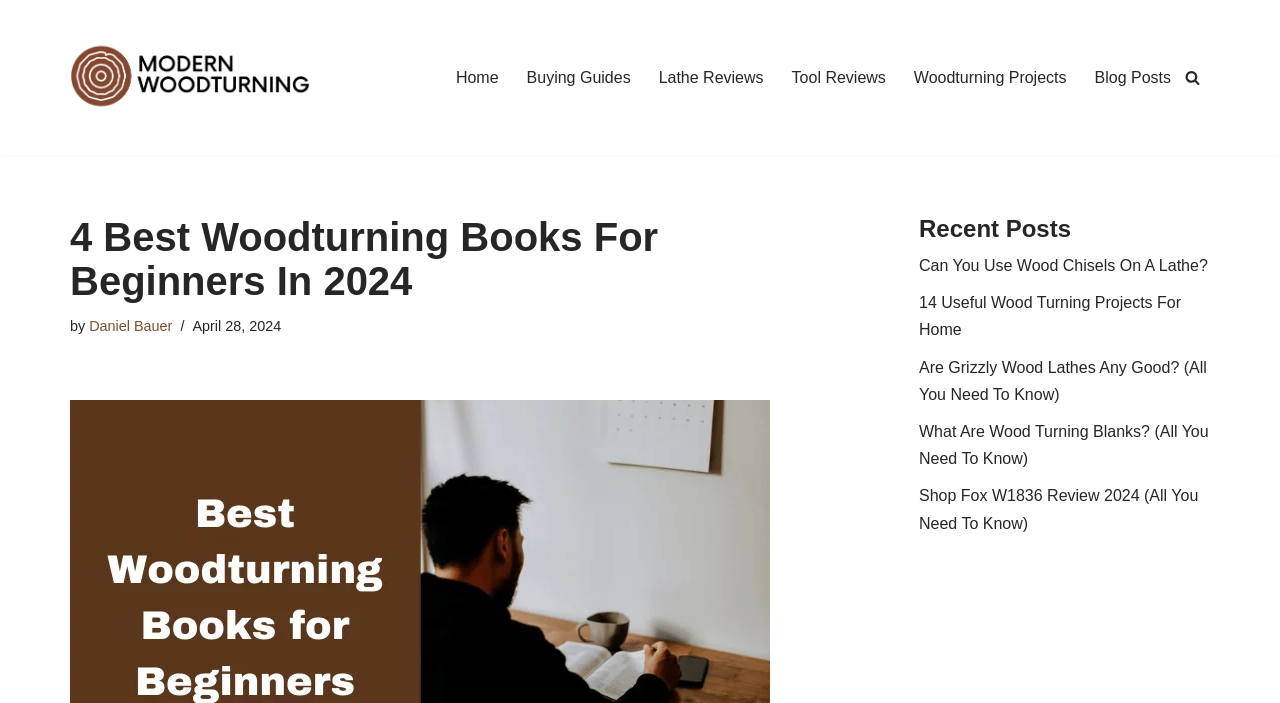Pinpoint the bounding box coordinates of the clickable element to carry out the following instruction: "view recent posts."

[0.718, 0.306, 0.837, 0.344]